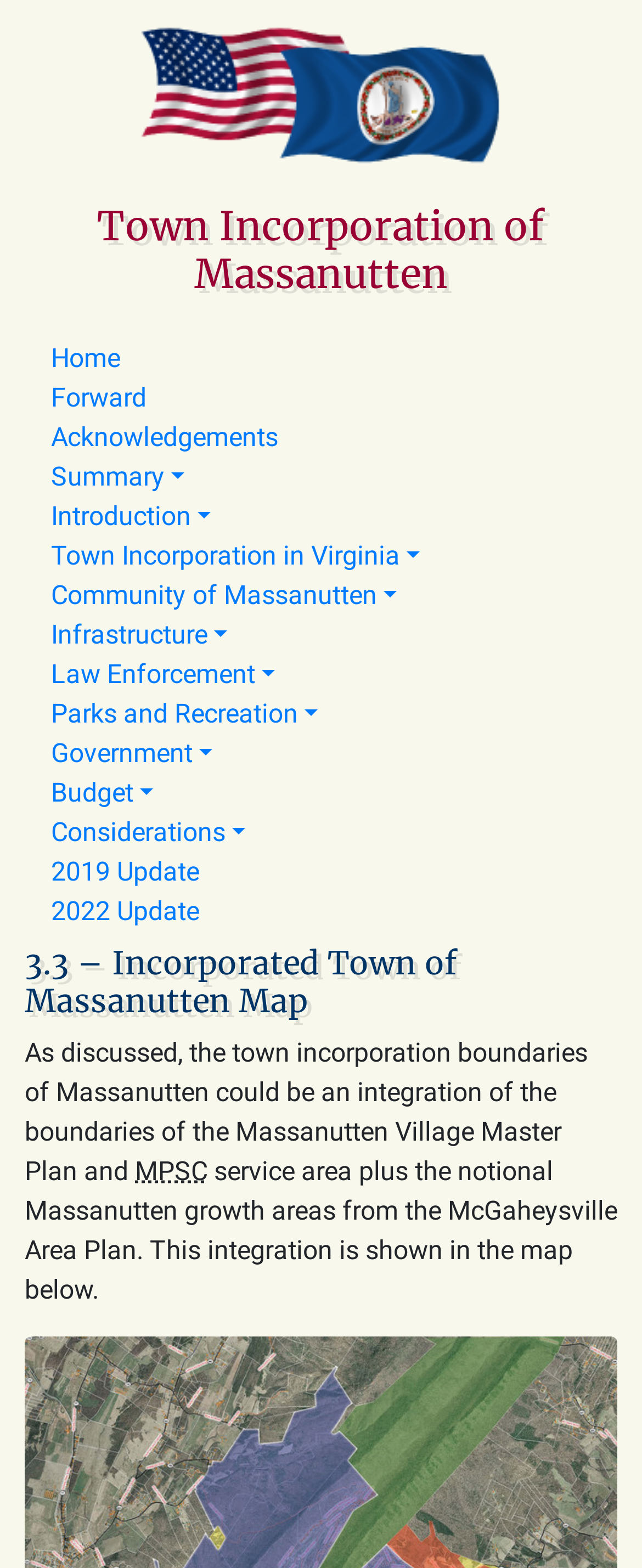Provide a short answer using a single word or phrase for the following question: 
What is the title of the map section?

3.3 – Incorporated Town of Massanutten Map